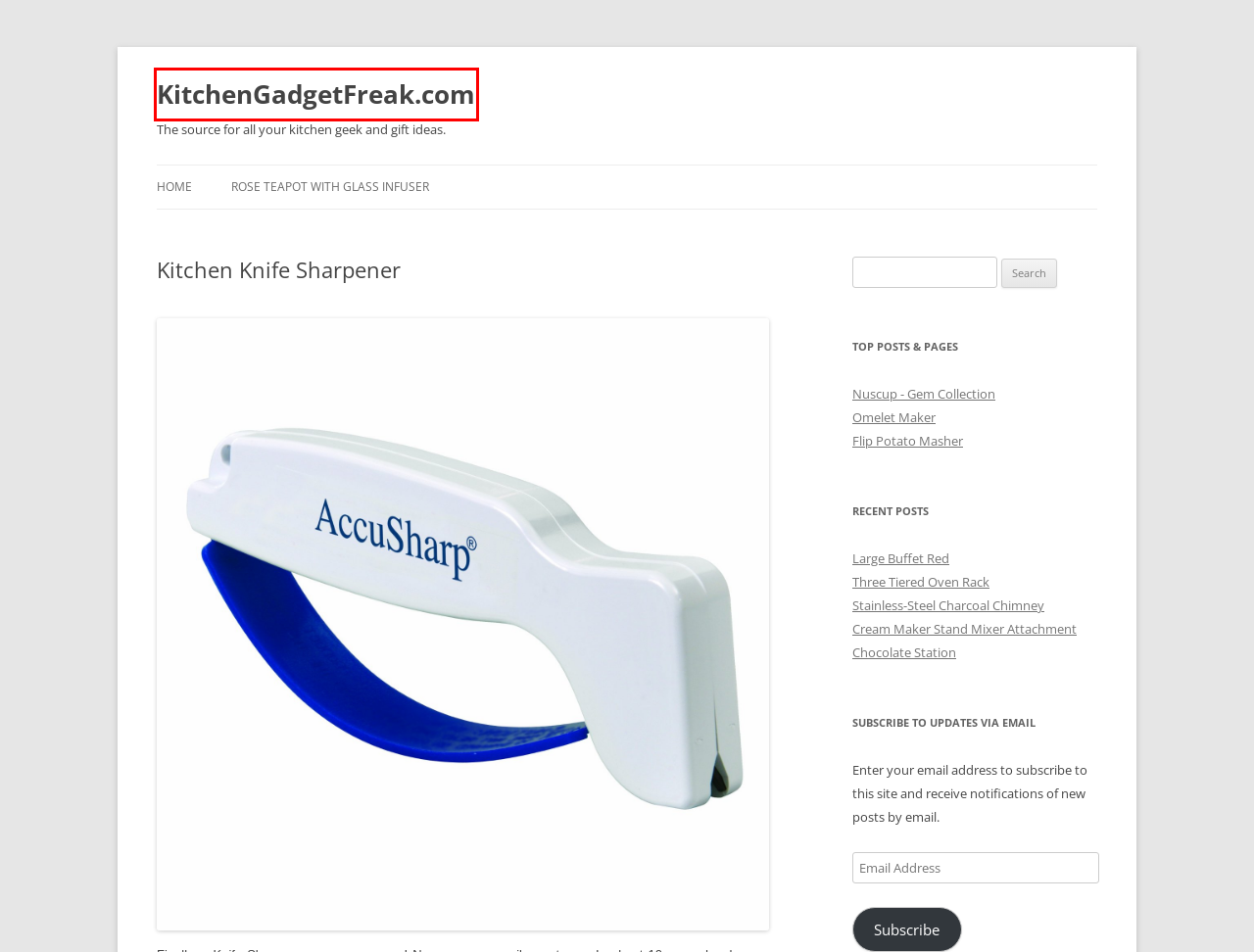Given a screenshot of a webpage with a red bounding box highlighting a UI element, choose the description that best corresponds to the new webpage after clicking the element within the red bounding box. Here are your options:
A. Omelet Maker | KitchenGadgetFreak.com
B. KitchenGadgetFreak.com | The source for all your kitchen geek and gift ideas.
C. Cream Maker Stand Mixer Attachment | KitchenGadgetFreak.com
D. Large Buffet Red | KitchenGadgetFreak.com
E. Rose Teapot with Glass Infuser | KitchenGadgetFreak.com
F. Nuscup – Gem Collection | KitchenGadgetFreak.com
G. Flip Potato Masher | KitchenGadgetFreak.com
H. Stainless-Steel Charcoal Chimney | KitchenGadgetFreak.com

B